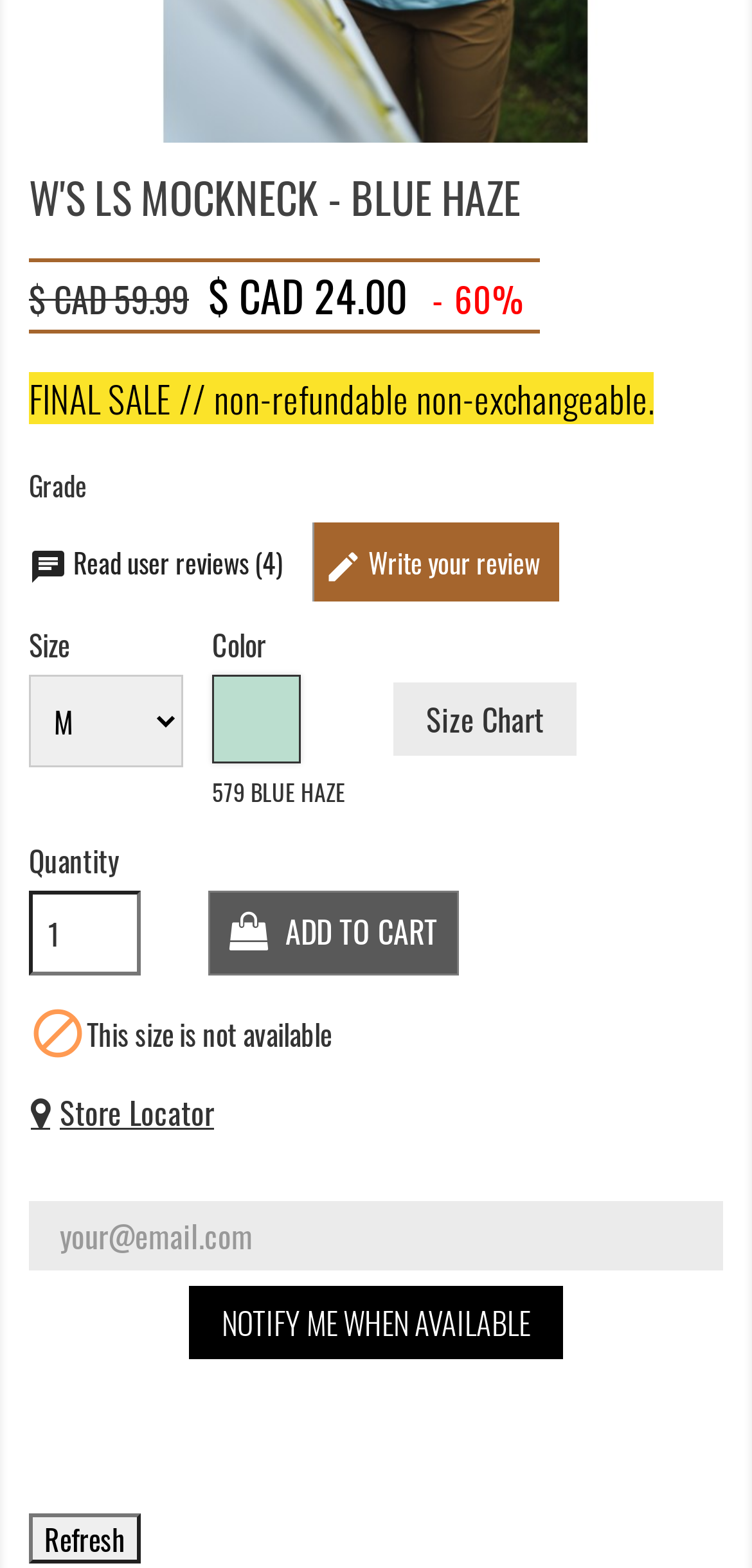Give the bounding box coordinates for the element described as: "Write your review".

[0.415, 0.333, 0.744, 0.384]